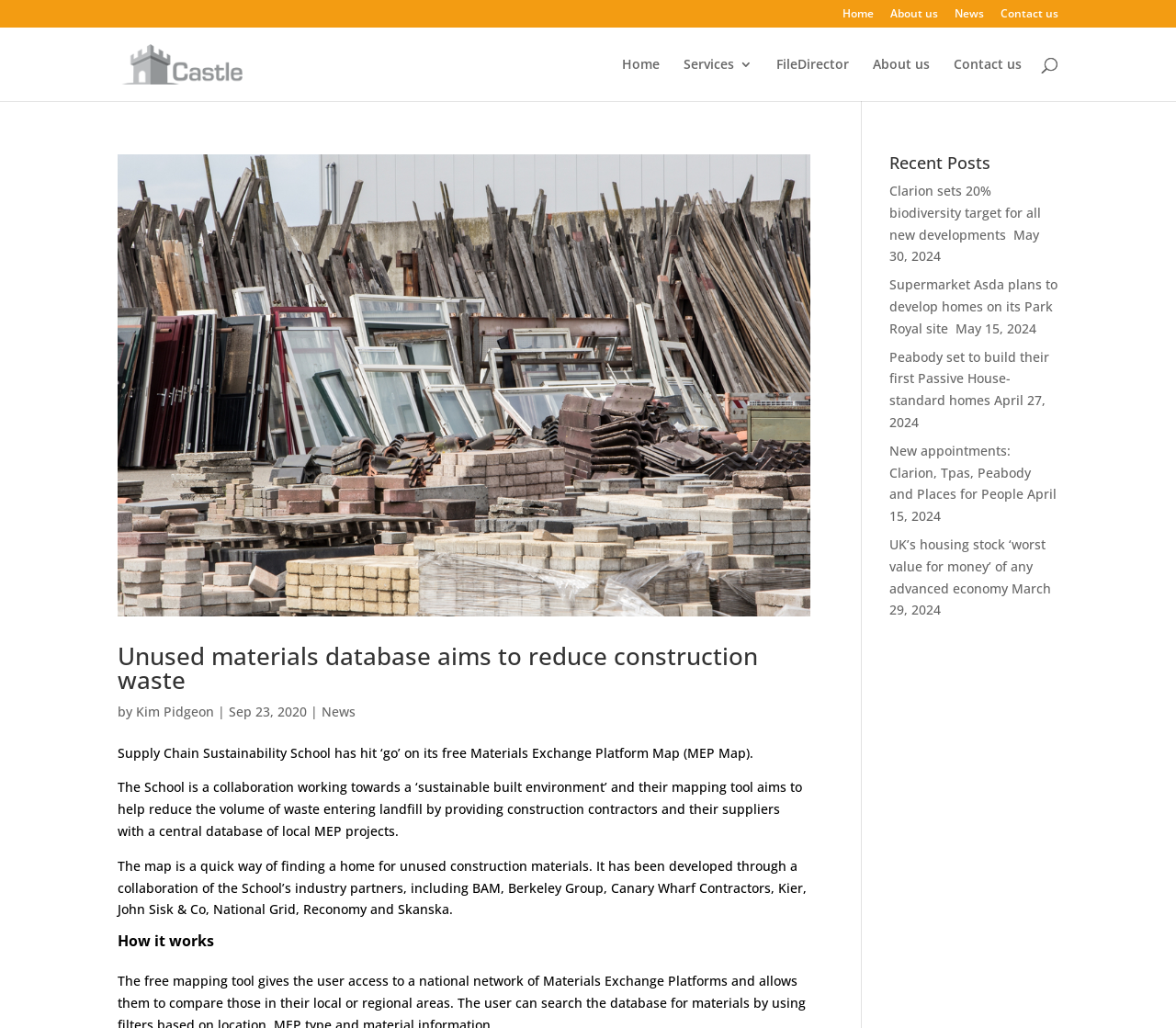What is the title of the first news article?
From the details in the image, provide a complete and detailed answer to the question.

I found a heading element with a bounding box coordinate of [0.1, 0.626, 0.689, 0.682] and its OCR text is 'Unused materials database aims to reduce construction waste', which is likely the title of the first news article.